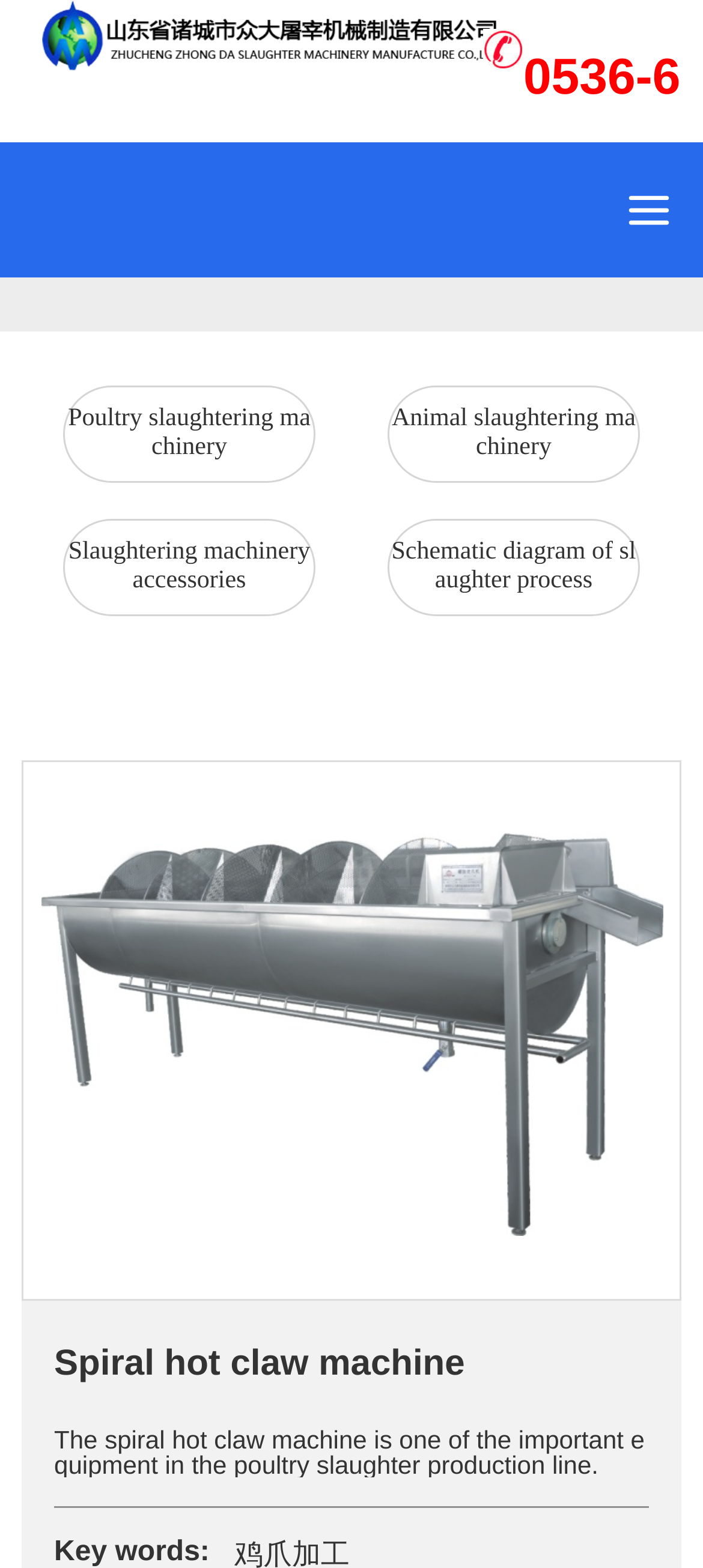Give a concise answer using only one word or phrase for this question:
What is the company name?

ZhuCheng Zhong Da slaughter machinery manufacture CO.,LTD.